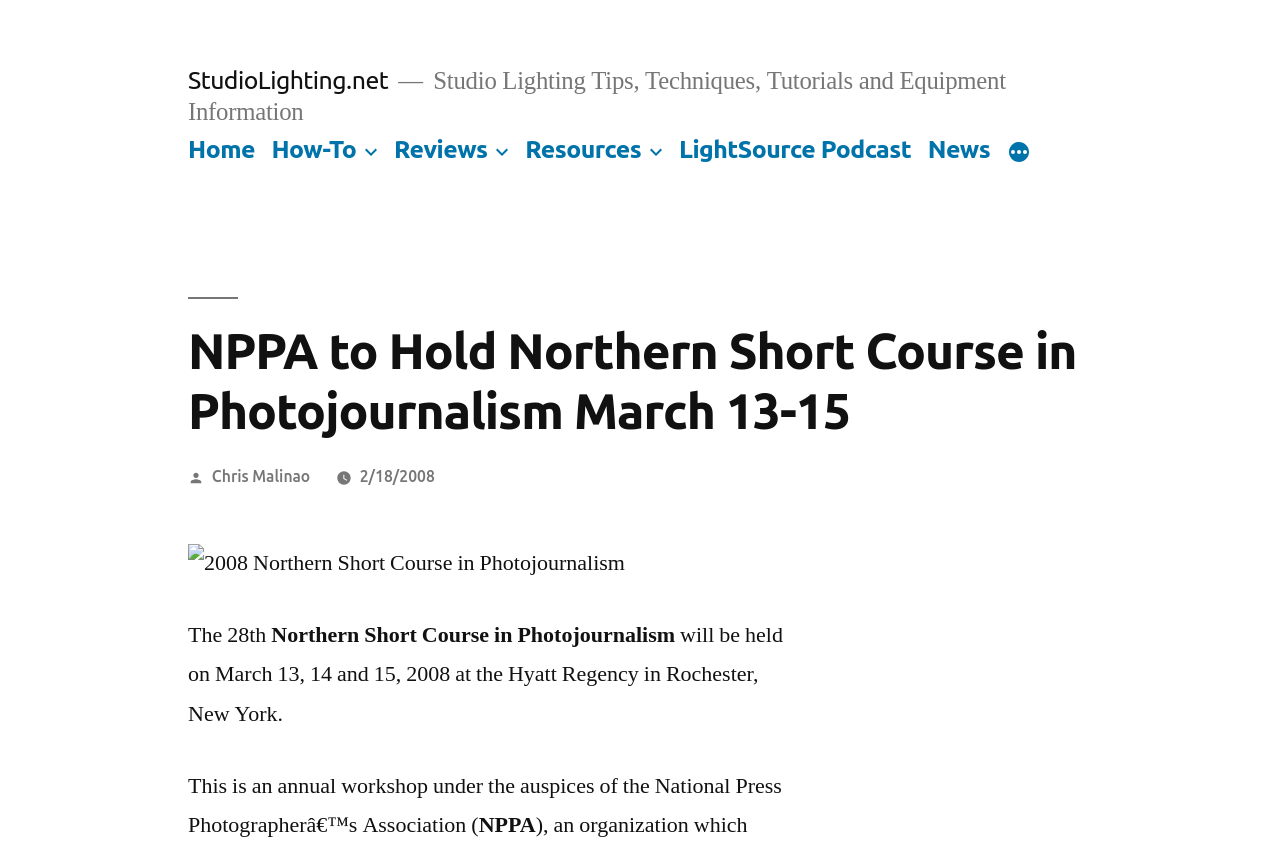Show the bounding box coordinates of the element that should be clicked to complete the task: "Click on the 'News' link".

None